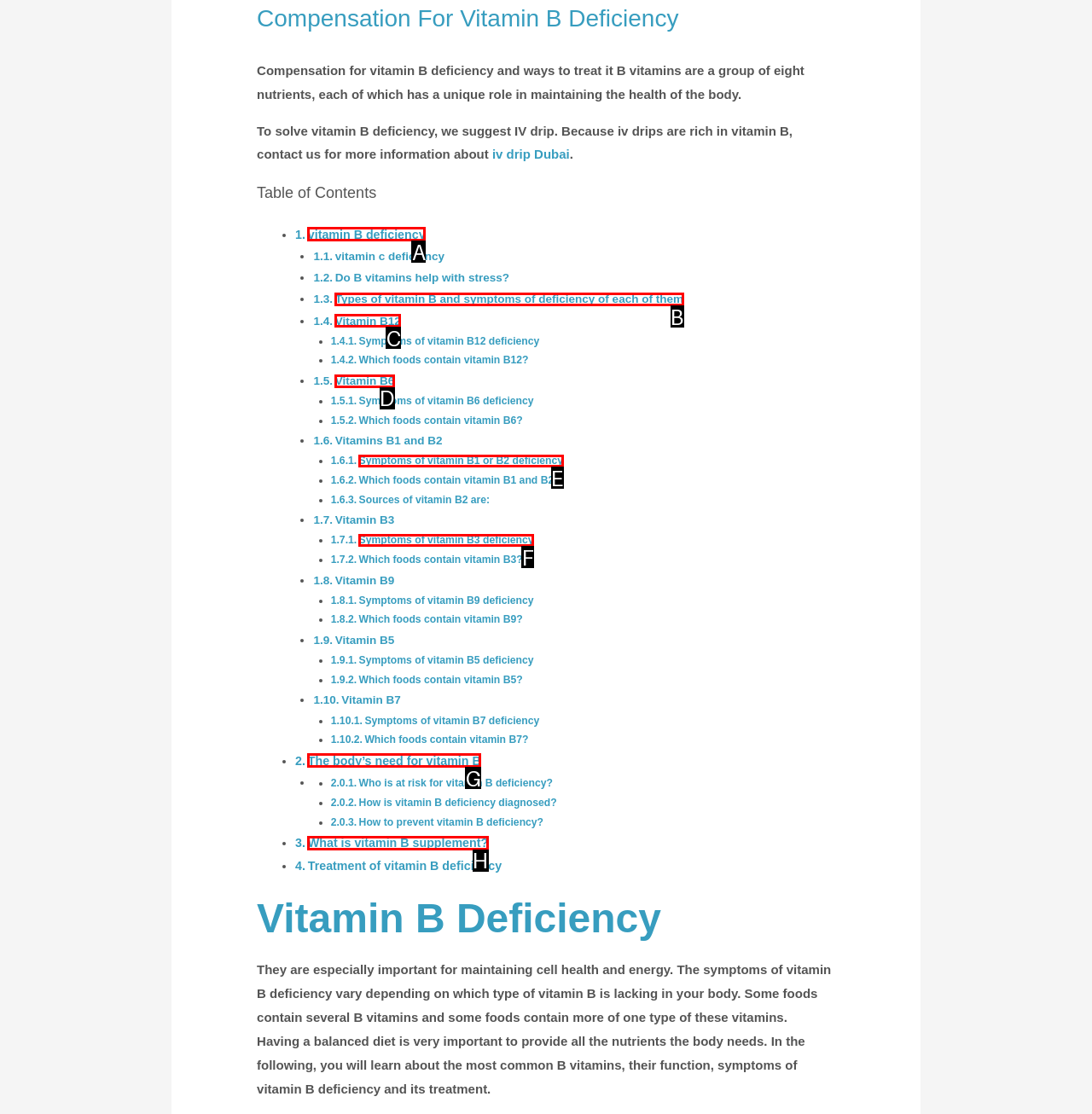Which option aligns with the description: What is vitamin B supplement?? Respond by selecting the correct letter.

H